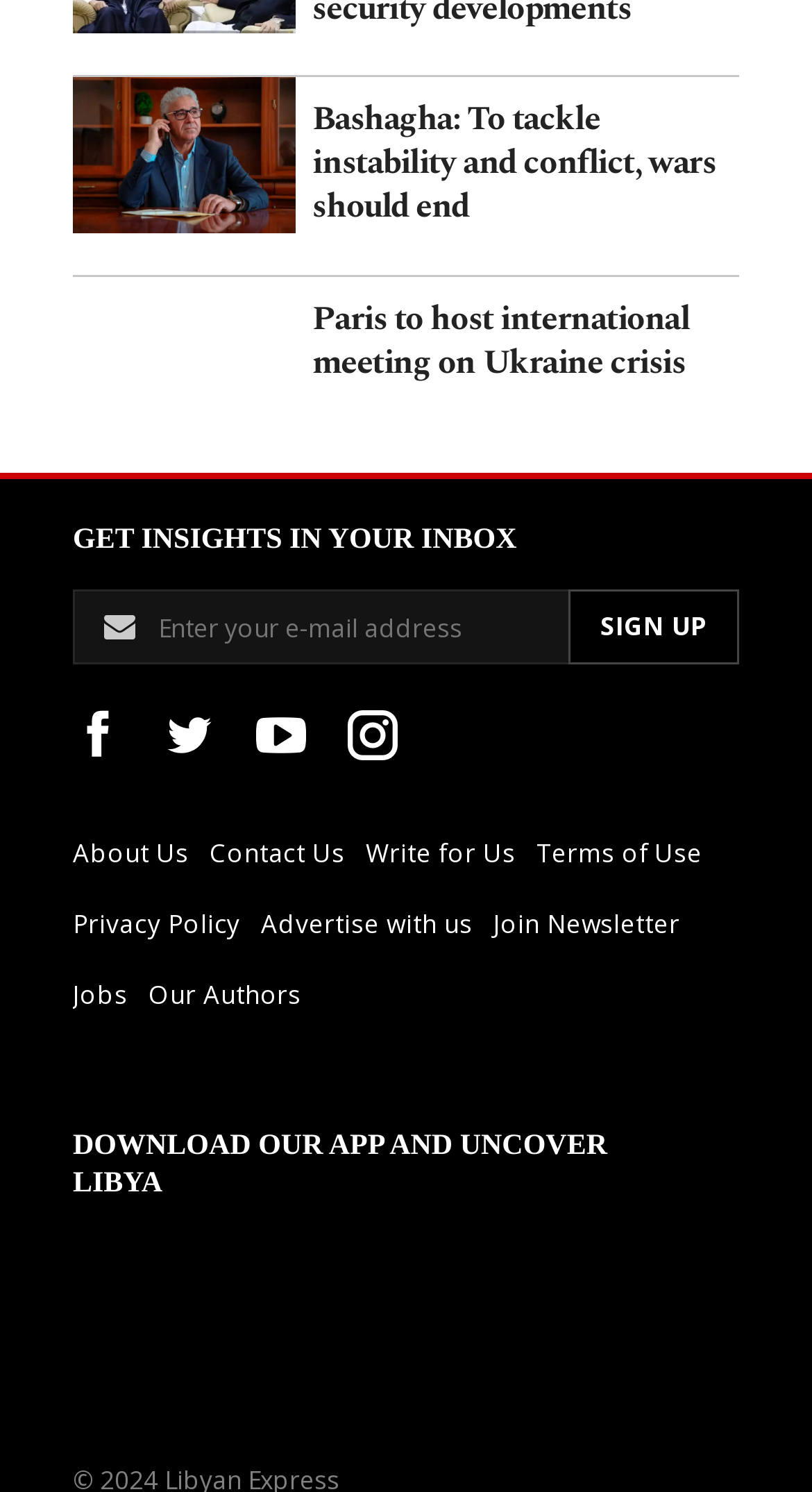What is the text of the button in the footer section?
Please respond to the question with as much detail as possible.

I found a button element in the footer section with the StaticText 'SIGN UP'. This is the text of the button in the footer section.